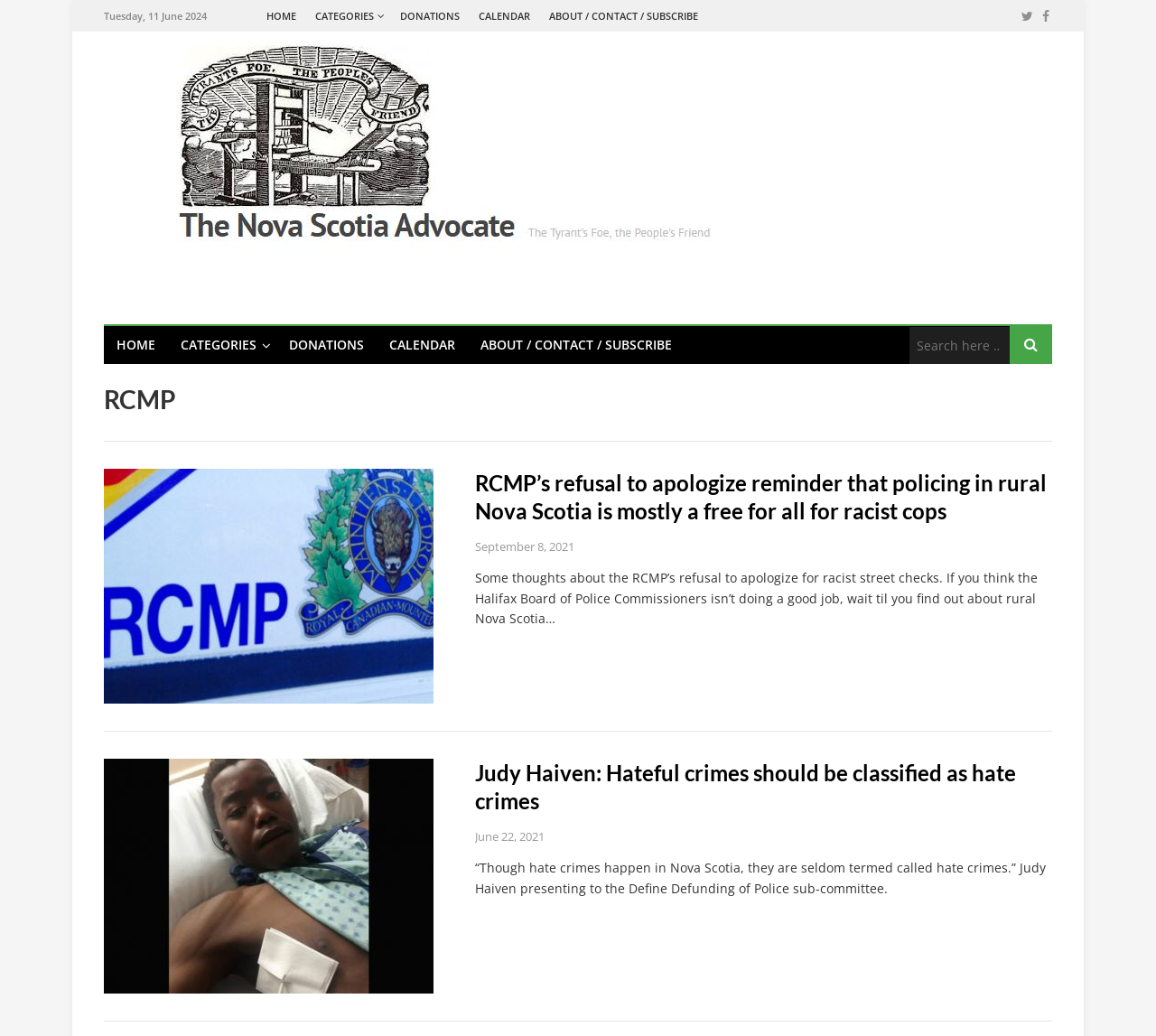How many articles are displayed on the page?
We need a detailed and meticulous answer to the question.

There are two articles displayed on the page, one about the RCMP's refusal to apologize and another about Judy Haiven's presentation on hate crimes.